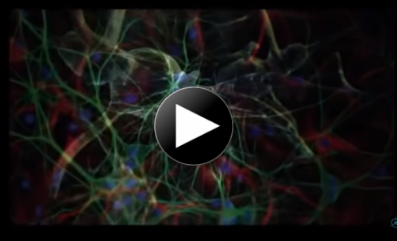Describe all the elements visible in the image meticulously.

The image depicts a visually captivating representation of brain neural networks, characterized by intricate patterns of intertwining colorful lines and nodes that evoke the complexity of the human mind. At the center, there's a prominent play button, indicating that this image serves as a gateway to a video. This video, titled "THE AWAKENING – Quantum Mechanics of the Human Brain & Consciousness," likely explores profound themes surrounding the intricate relationship between consciousness and physiology, as discussed by Dr. Granville Dharmawardena from the University of Colombo. The image’s composition highlights the dynamic nature of neural connections, linking the visual aesthetics with cutting-edge scientific inquiry into the brain-mind phenomena.